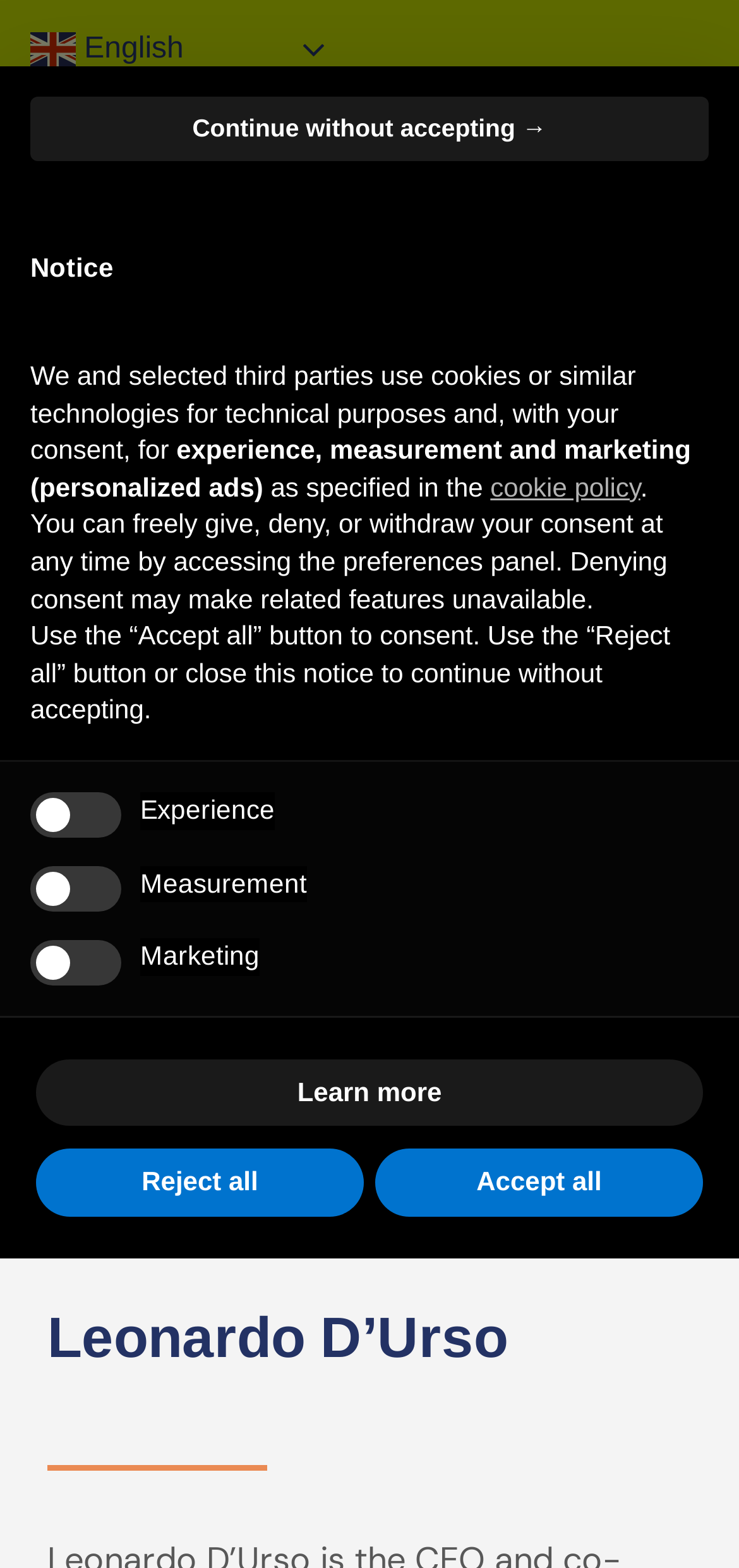Return the bounding box coordinates of the UI element that corresponds to this description: "English". The coordinates must be given as four float numbers in the range of 0 and 1, [left, top, right, bottom].

[0.026, 0.012, 0.469, 0.051]